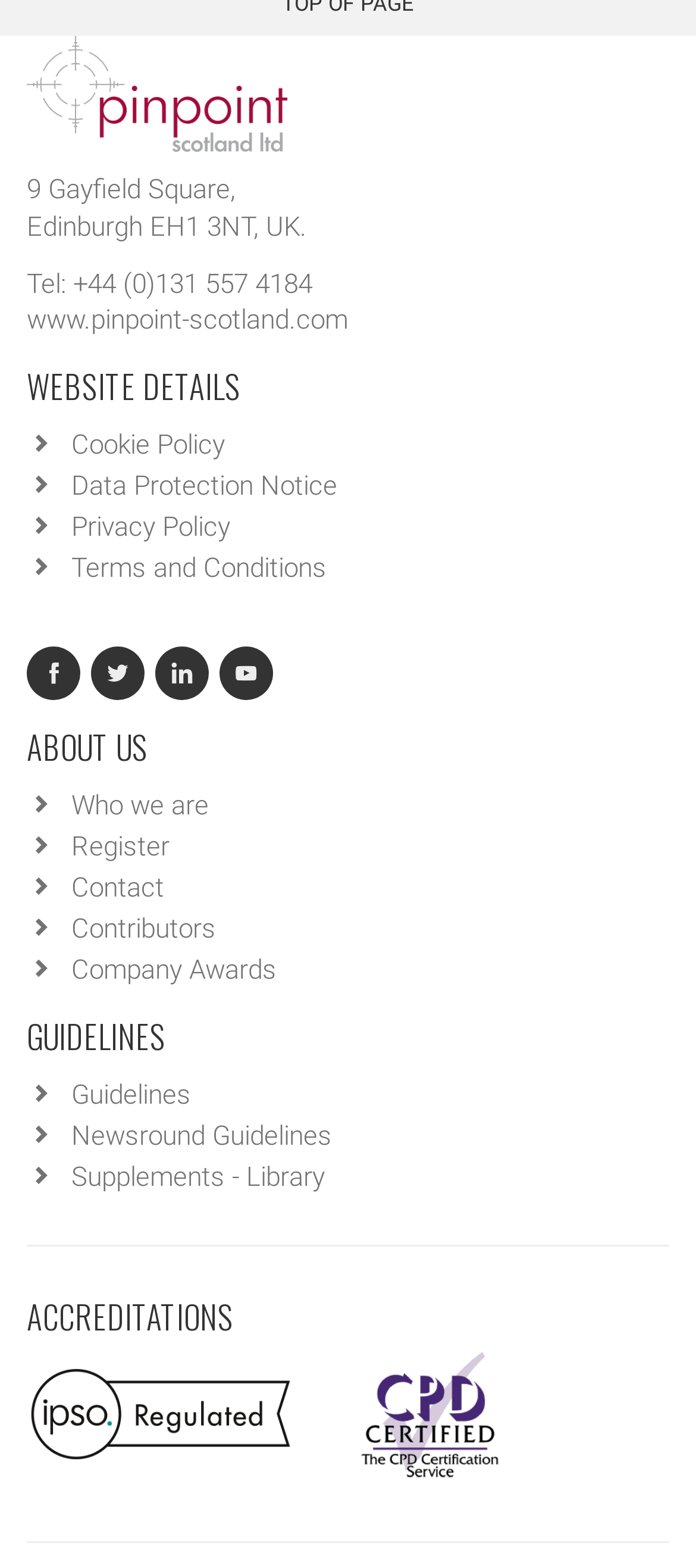Locate the bounding box coordinates of the clickable area needed to fulfill the instruction: "read the guidelines".

[0.103, 0.688, 0.274, 0.708]